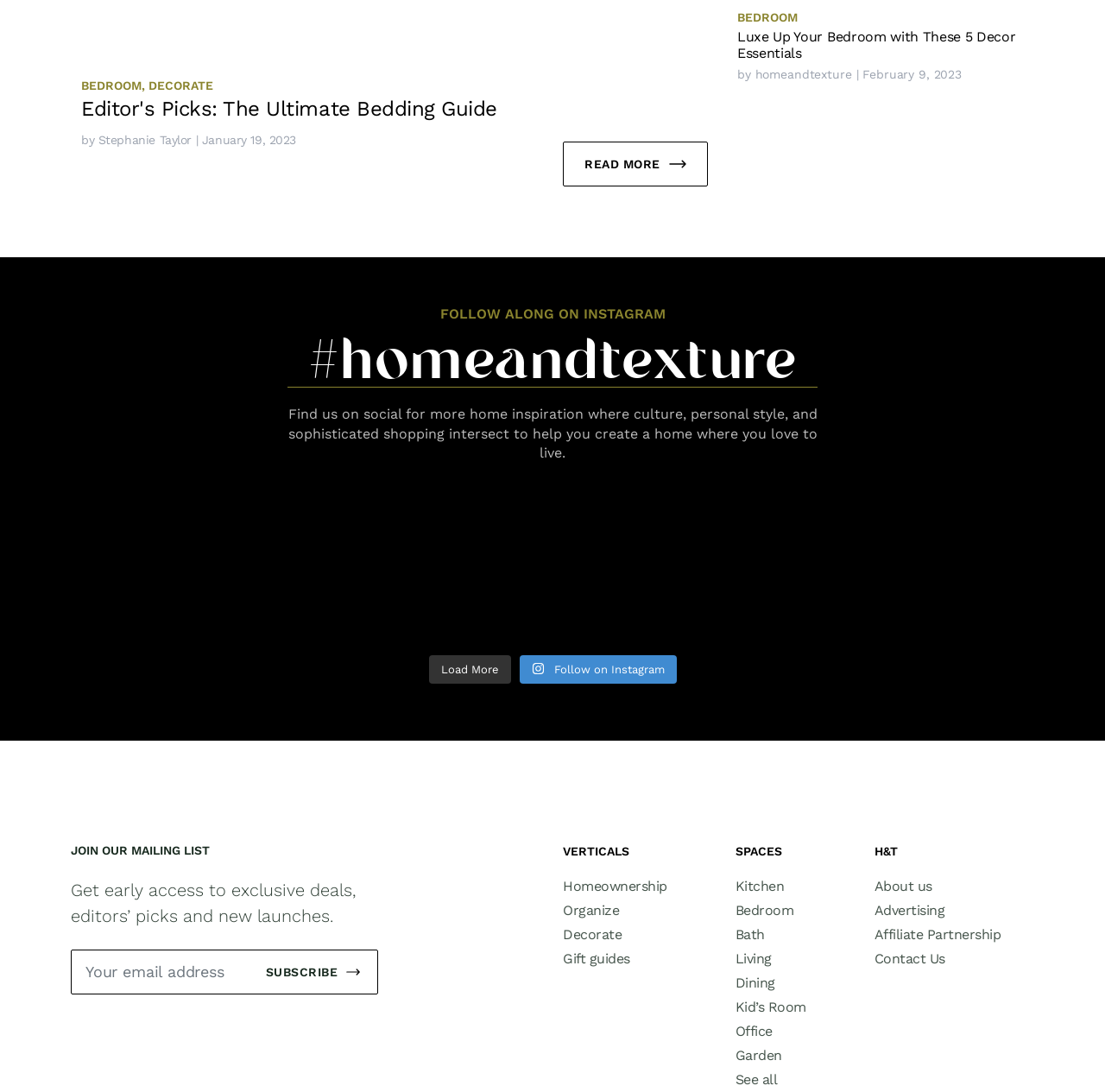Pinpoint the bounding box coordinates of the clickable element needed to complete the instruction: "Follow on Instagram". The coordinates should be provided as four float numbers between 0 and 1: [left, top, right, bottom].

[0.47, 0.6, 0.612, 0.626]